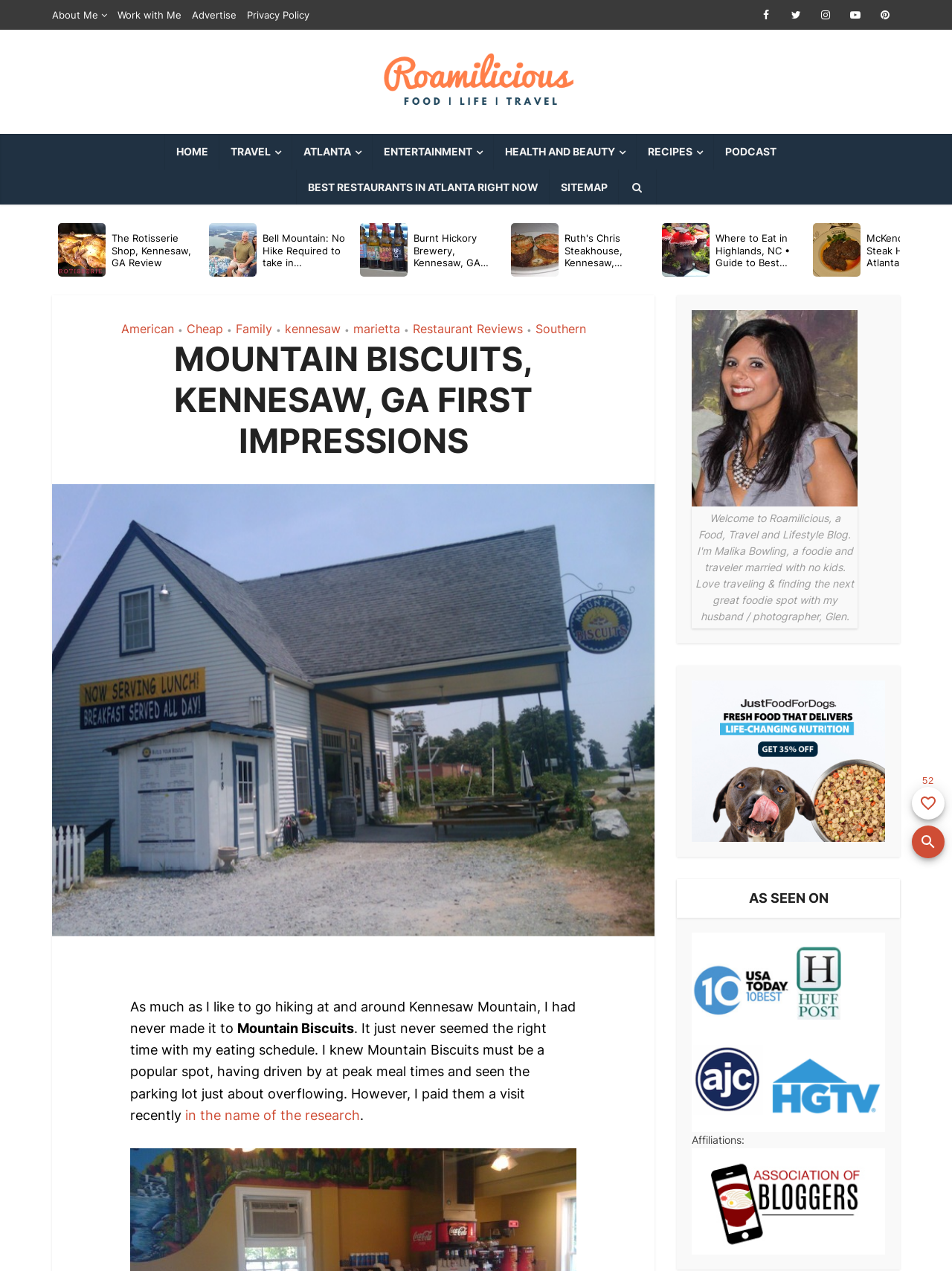Respond to the question below with a single word or phrase: What is the author's intention for visiting Mountain Biscuits?

Research